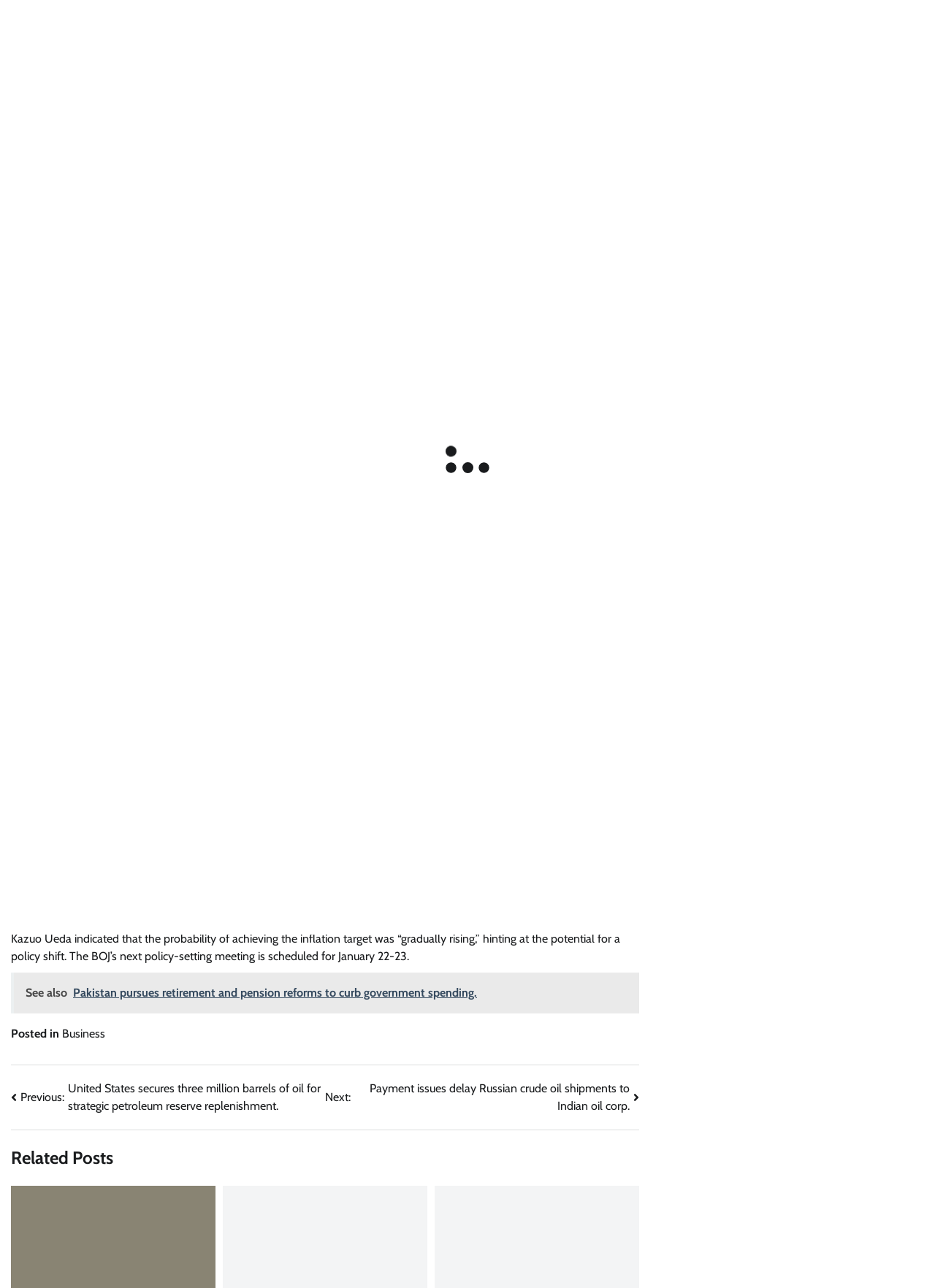Pinpoint the bounding box coordinates of the area that should be clicked to complete the following instruction: "Check the trending article about Innovative insurance scheme". The coordinates must be given as four float numbers between 0 and 1, i.e., [left, top, right, bottom].

[0.707, 0.151, 0.777, 0.213]